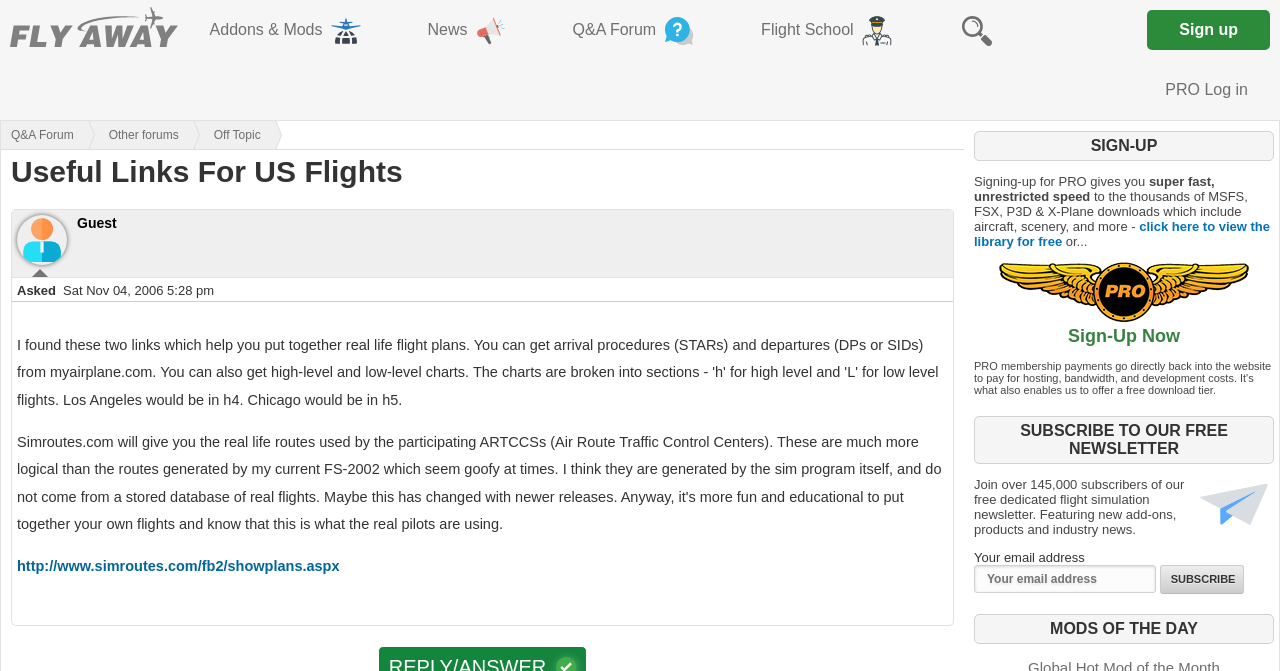Generate a comprehensive description of the webpage content.

This webpage is a forum discussion page titled "Useful Links For US Flights - Other forums (Off Topic)" on the Fly Away Simulation website. At the top, there is a logo image of Fly Away Simulation, followed by a navigation menu with links to Addons & Mods, News, Q&A Forum, Flight School, and Search. The Search link has a small magnifying glass icon next to it.

Below the navigation menu, there is a link to sign up and a link to log in for PRO users. On the left side, there are links to Q&A Forum, Other forums, and Off Topic, which are likely categories or subforums.

The main content of the page starts with a heading "Useful Links For US Flights" followed by a description list with information about the post, including the date and time it was asked. Below this, there is a link to an external website, simroutes.com.

On the right side of the page, there is a section promoting the benefits of signing up for PRO, including access to a large library of downloads. There is a call-to-action link to sign up now, accompanied by a "Go Pro" image.

Further down, there is a section to subscribe to a free newsletter, featuring industry news and new add-ons. This section includes a heading, a brief description, a text box to enter an email address, and a Subscribe button.

Finally, there is a section titled "MODS OF THE DAY" at the bottom of the page.